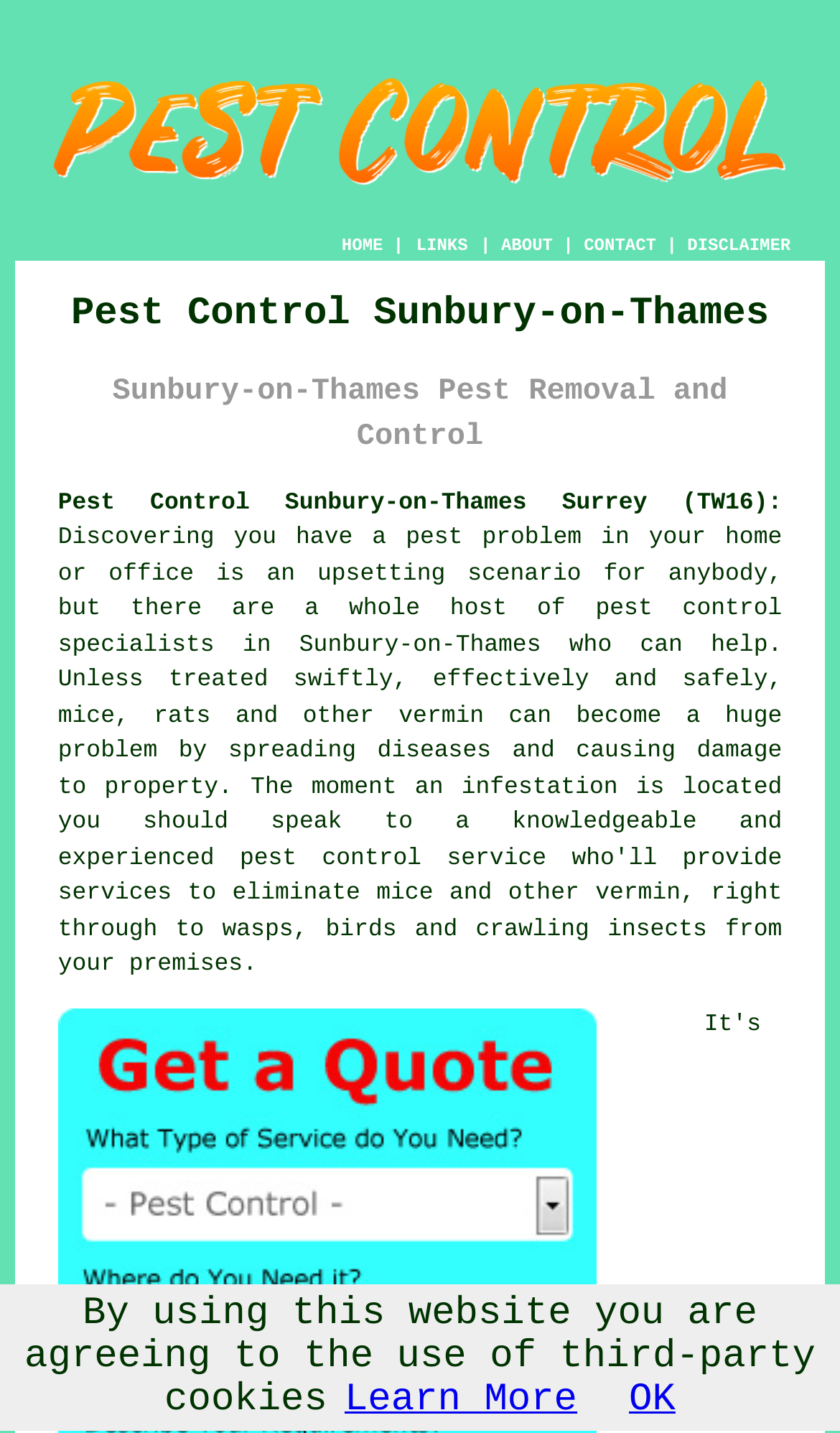What is the location served by the pest control service?
Using the details shown in the screenshot, provide a comprehensive answer to the question.

The webpage content and the link 'Pest Control Sunbury-on-Thames Surrey (TW16):' suggest that the pest control service is specifically serving the area of Sunbury-on-Thames in Surrey.